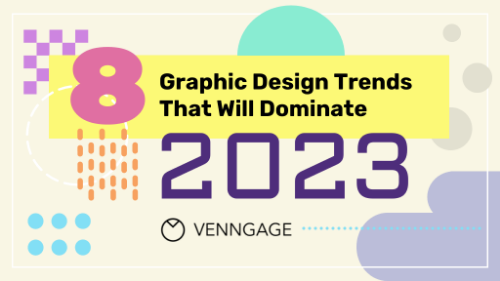Elaborate on the various elements present in the image.

The image highlights a vibrant and visually engaging title, "8 Graphic Design Trends That Will Dominate 2023," prominently displayed in bold typography. The design features a mix of colorful geometric shapes, including circles, squares, and various patterns, creating a dynamic and modern aesthetic that captures attention. The palette includes bright hues such as pink, blue, and yellow, against a light background that enhances readability and visual impact. Above the title, the year "2023" is emphasized in a large, contrasting font, suggesting forward-thinking and relevance in the field of graphic design. The branding element from "Venngage," positioned at the bottom, indicates the source of the information. Overall, this image encapsulates the essence of contemporary design trends, making it suitable for an audience interested in innovative graphic design.